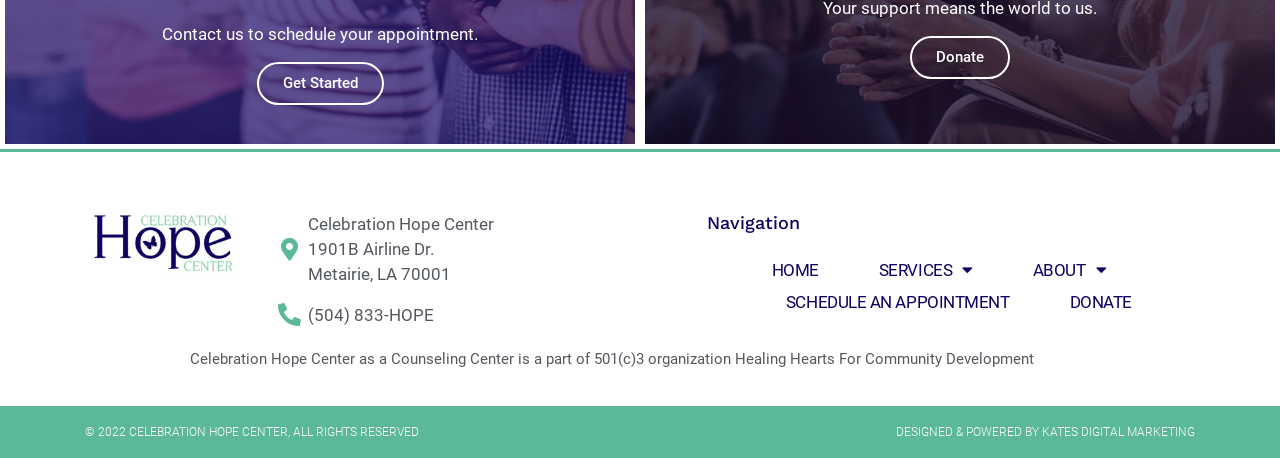Please identify the bounding box coordinates of the area that needs to be clicked to follow this instruction: "Contact the center".

[0.215, 0.661, 0.469, 0.715]